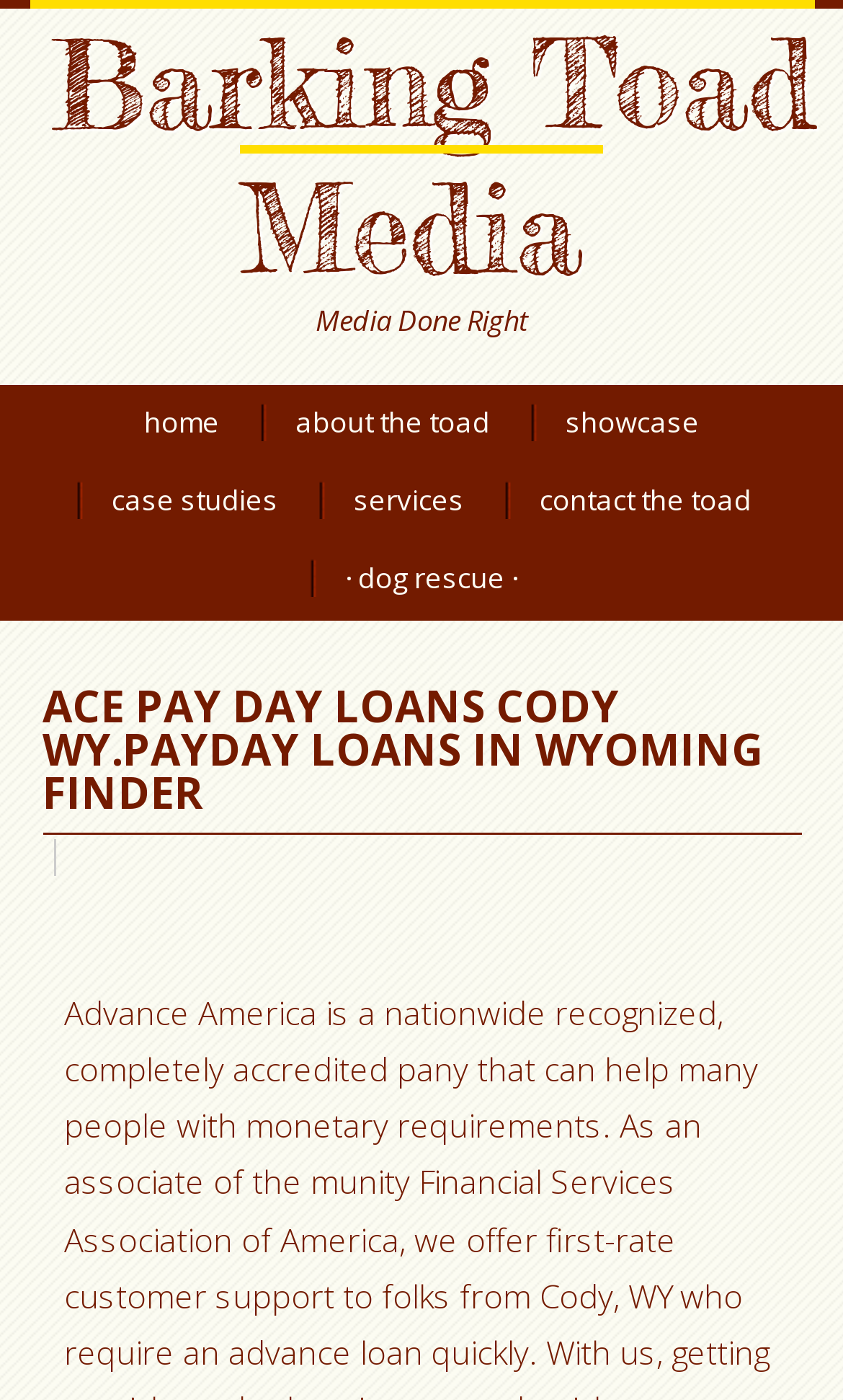Ascertain the bounding box coordinates for the UI element detailed here: "Contact the Toad". The coordinates should be provided as [left, top, right, bottom] with each value being a float between 0 and 1.

[0.64, 0.33, 0.891, 0.391]